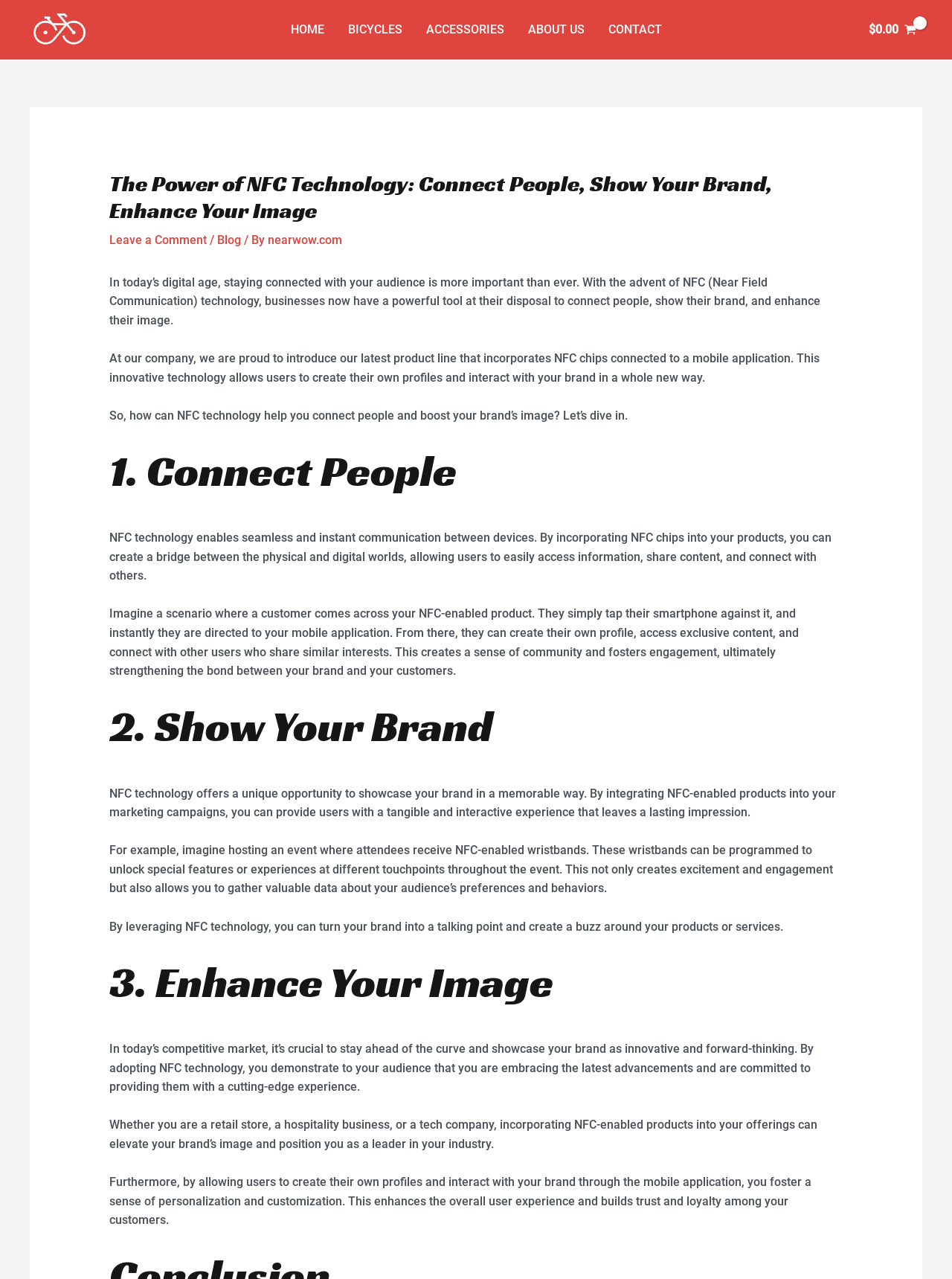Given the element description About Us, specify the bounding box coordinates of the corresponding UI element in the format (top-left x, top-left y, bottom-right x, bottom-right y). All values must be between 0 and 1.

[0.542, 0.003, 0.626, 0.044]